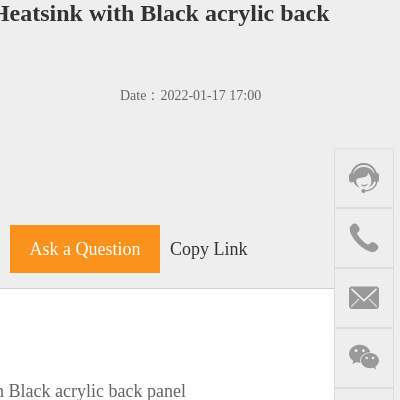Convey a rich and detailed description of the image.

This image features the **Raspberry Pi 4 Model B 4B Copper Heatsink**, designed with a sleek black acrylic back panel. The product is showcased prominently, highlighting its structure and aesthetic, which complements the versatile Raspberry Pi devices. Detail-oriented features include a pure copper vest-shaped heatsink that enhances heat dissipation, unlike aluminum, due to copper's superior thermal conductivity. The accompanying design ensures protection for the motherboard while optimizing performance.

Key product information includes:
- **Price:** $18.89
- **Brand:** Spotpear
- **SKU:** 0108231
- **Date of Listing:** January 17, 2022

Additional options are available, such as the ability to ask questions or copy the product link directly. The heatsink is currently in stock, making it a valuable addition for hobbyists and developers seeking to optimize their Raspberry Pi projects.